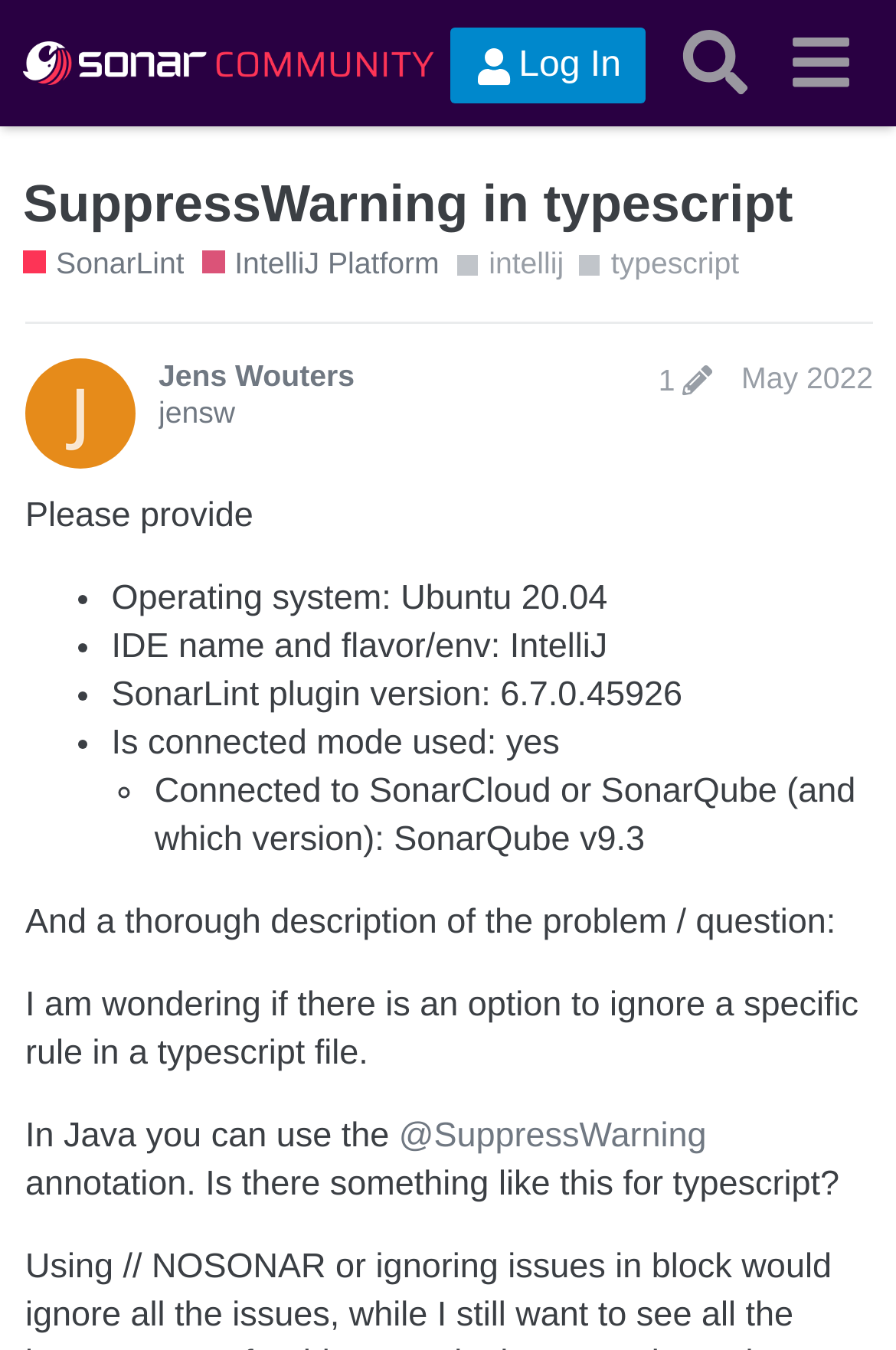Give a detailed overview of the webpage's appearance and contents.

The webpage is a discussion forum page on the Sonar Community platform. At the top, there is a header section with a logo image of Sonar Community on the left, followed by a "Log In" button, a "Search" button, and a "menu" button on the right. Below the header, there is a heading that reads "SuppressWarning in typescript - SonarLint / IntelliJ Platform - Sonar Community".

On the left side of the page, there are several links, including "SuppressWarning in typescript", "SonarLint", and "IntelliJ Platform", each with a brief description. On the right side, there is a list of tags, including "intellij" and "typescript".

In the main content area, there is a post from a user named Jens Wouters, dated May 2022. The post has a heading that reads "Please provide" and is followed by a list of bullet points, including "Operating system: Ubuntu 20.04", "IDE name and flavor/env: IntelliJ", and "SonarLint plugin version: 6.7.0.45926". The post also includes a description of the problem or question, which is about ignoring a specific rule in a TypeScript file.

Overall, the webpage appears to be a discussion forum where users can ask questions and share information about SonarLint and related topics.